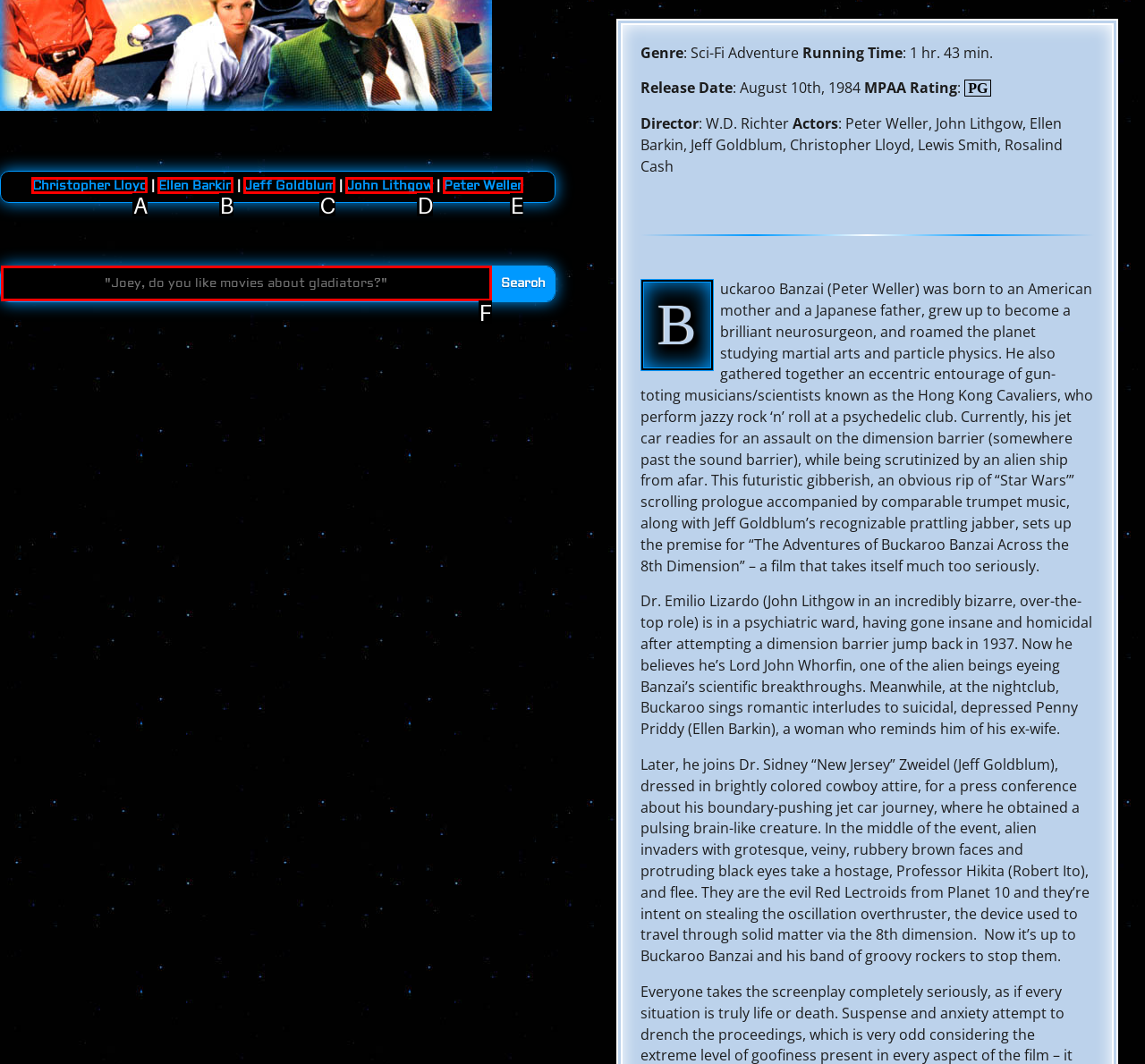Based on the element described as: Ellen Barkin
Find and respond with the letter of the correct UI element.

B